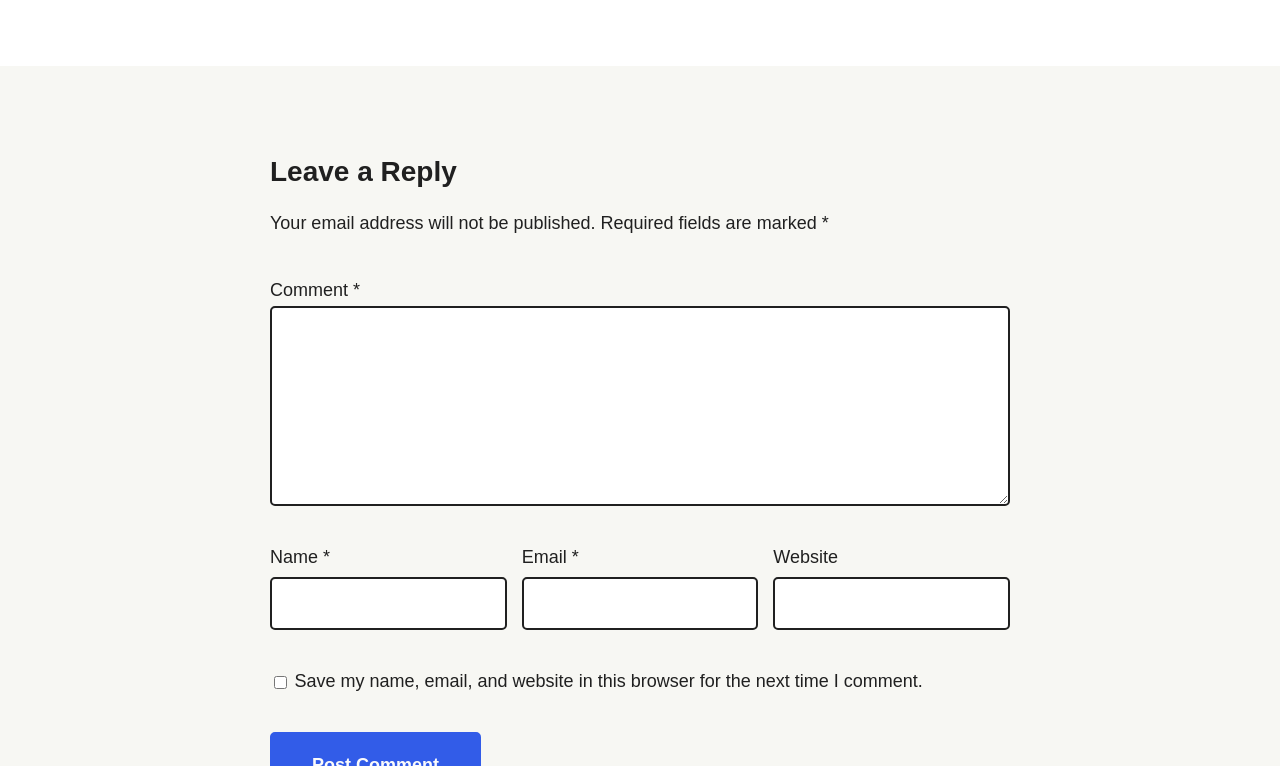Is the website field required?
Based on the screenshot, provide your answer in one word or phrase.

No